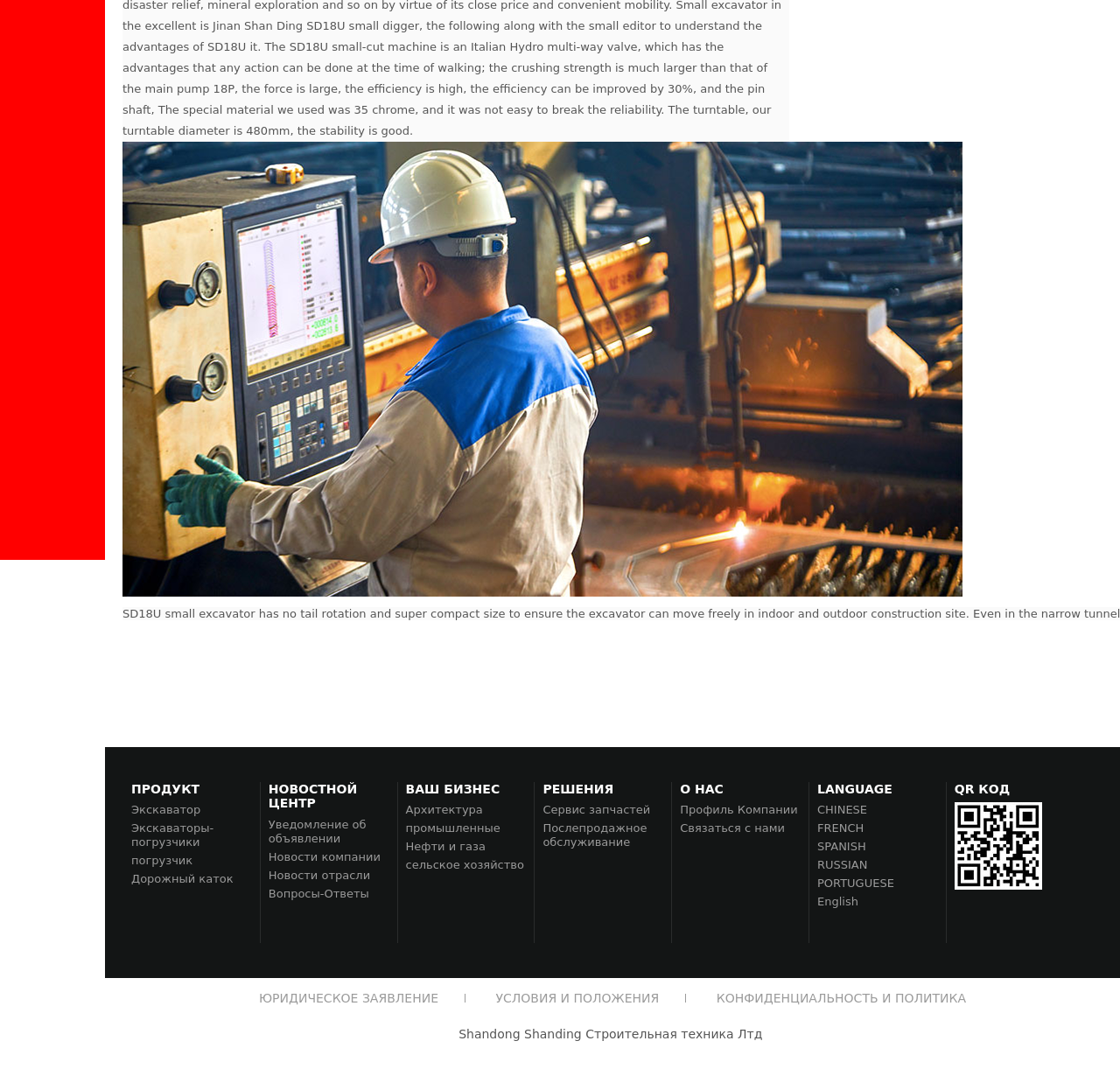Determine the bounding box coordinates of the UI element described by: "Нефти и газа".

[0.362, 0.781, 0.434, 0.793]